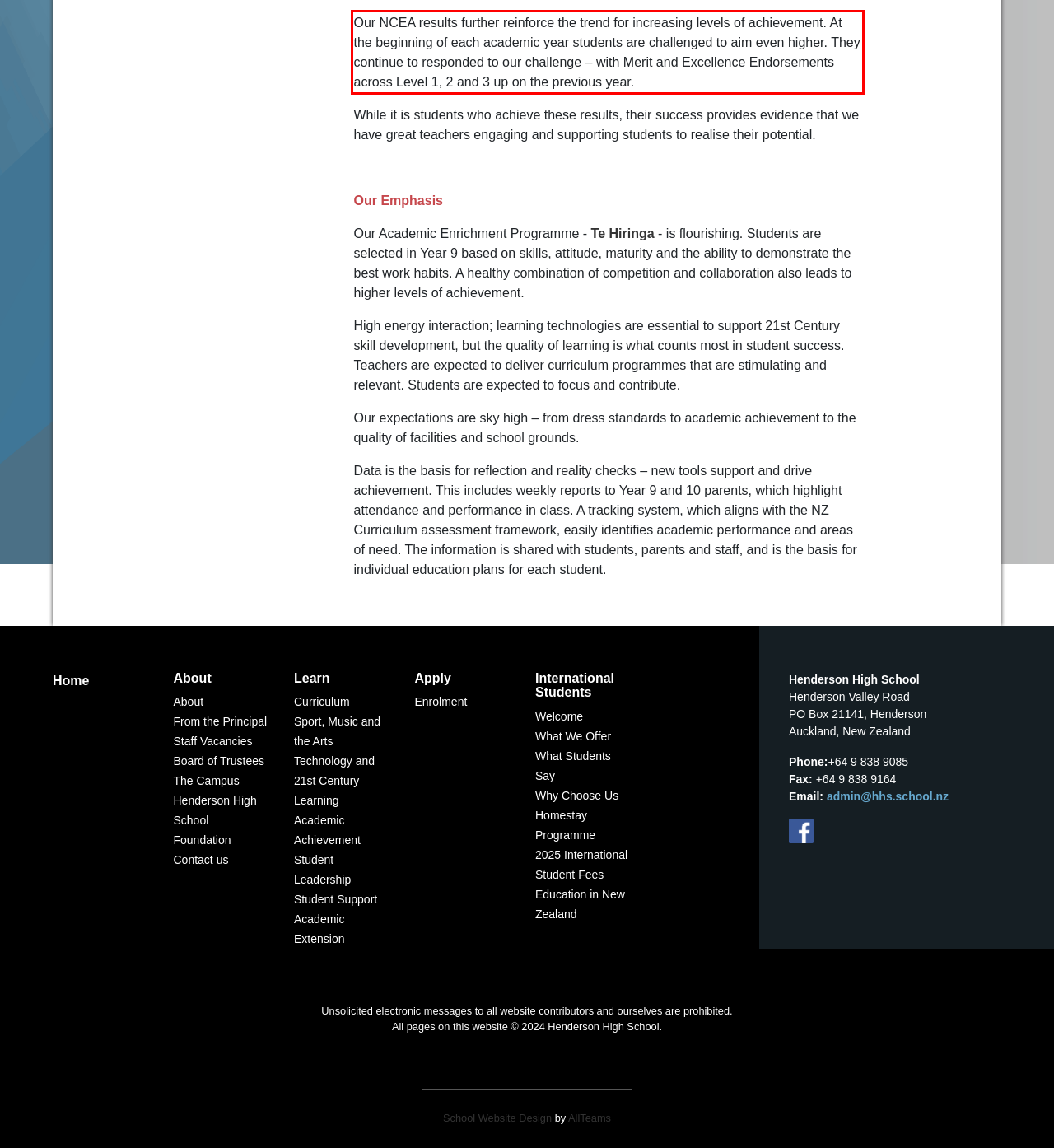Given a screenshot of a webpage, locate the red bounding box and extract the text it encloses.

Our NCEA results further reinforce the trend for increasing levels of achievement. At the beginning of each academic year students are challenged to aim even higher. They continue to responded to our challenge – with Merit and Excellence Endorsements across Level 1, 2 and 3 up on the previous year.